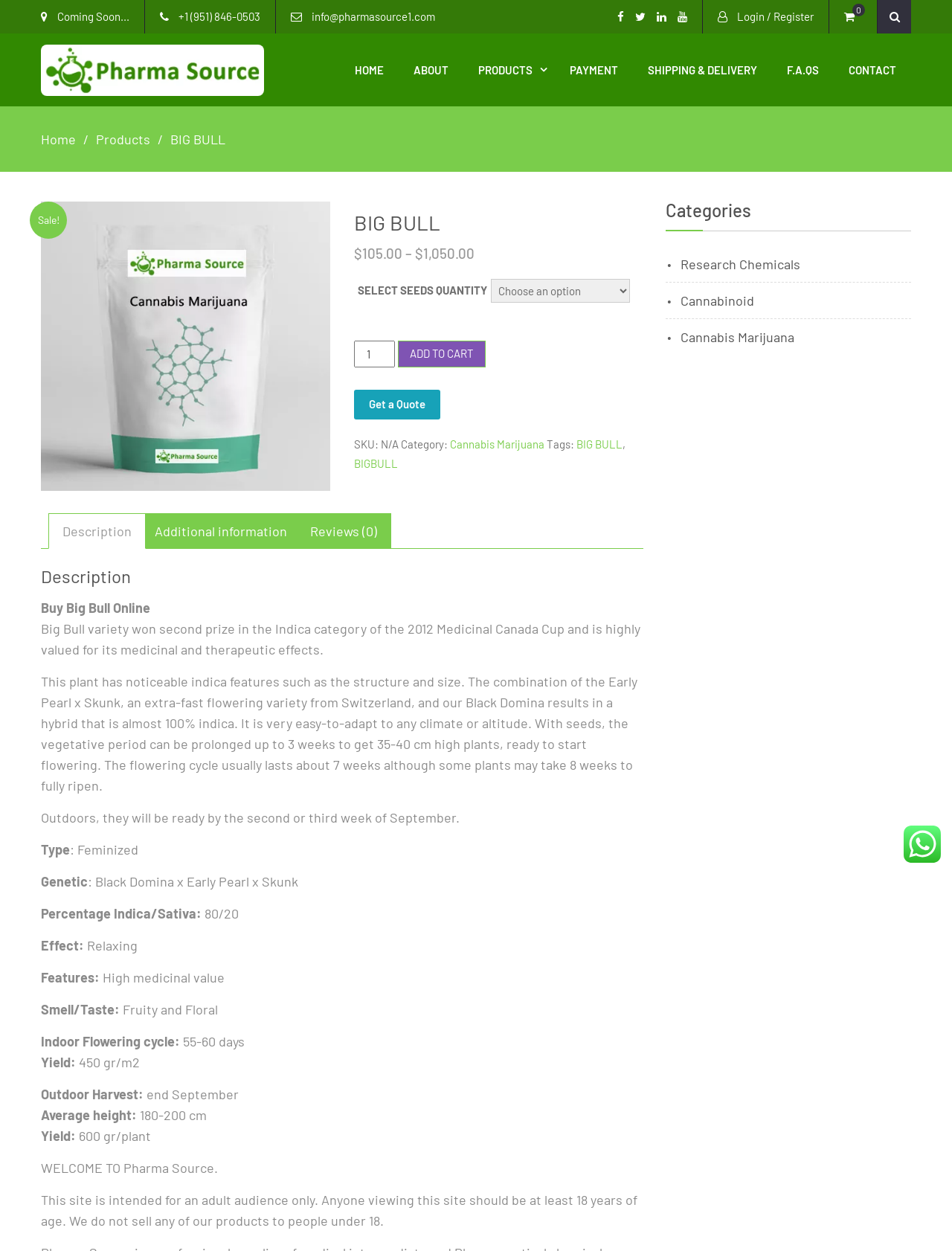Locate the bounding box coordinates of the area you need to click to fulfill this instruction: 'Click the 'HOME' link'. The coordinates must be in the form of four float numbers ranging from 0 to 1: [left, top, right, bottom].

[0.357, 0.027, 0.419, 0.085]